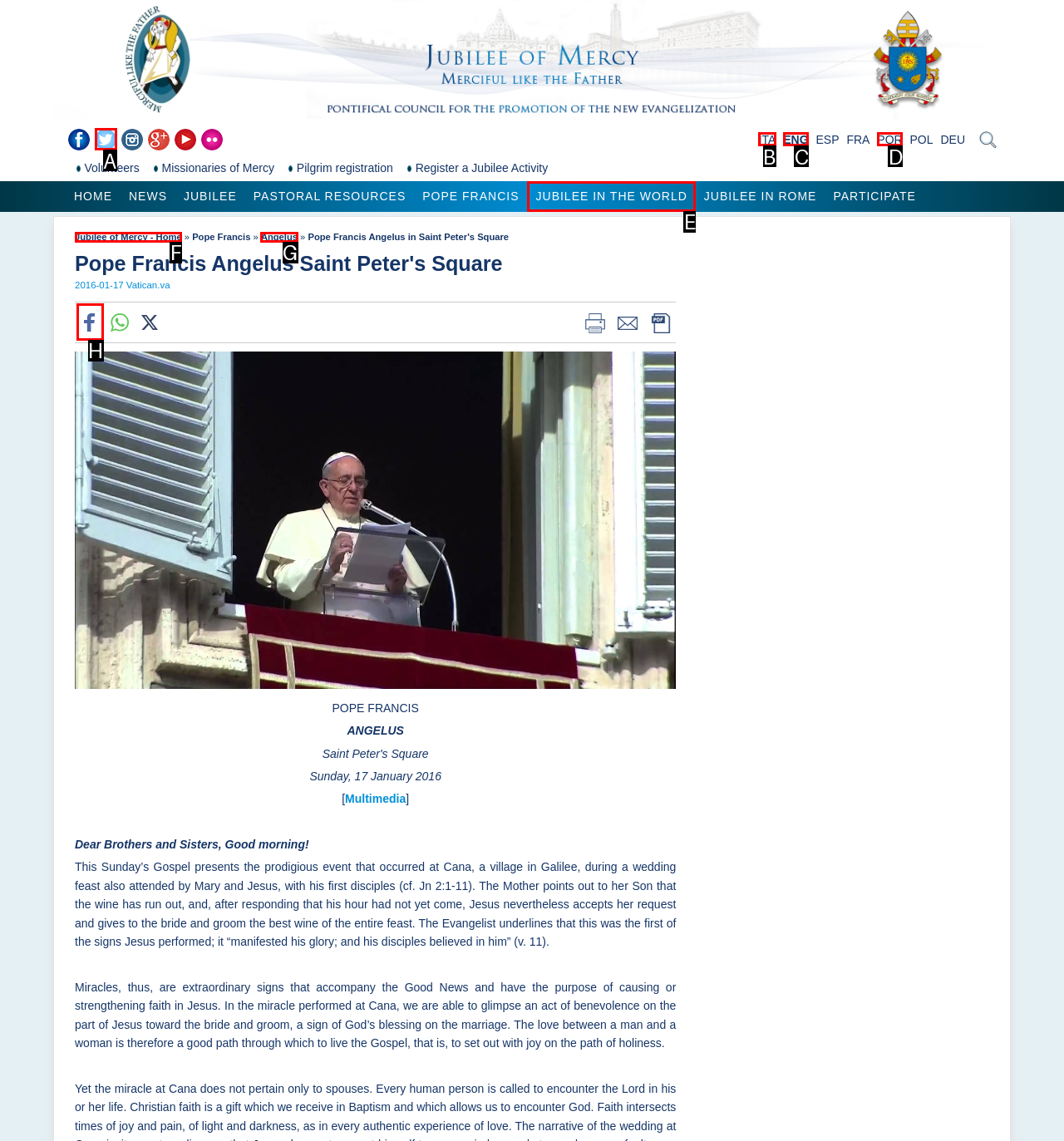Find the option you need to click to complete the following instruction: Share on Facebook
Answer with the corresponding letter from the choices given directly.

H